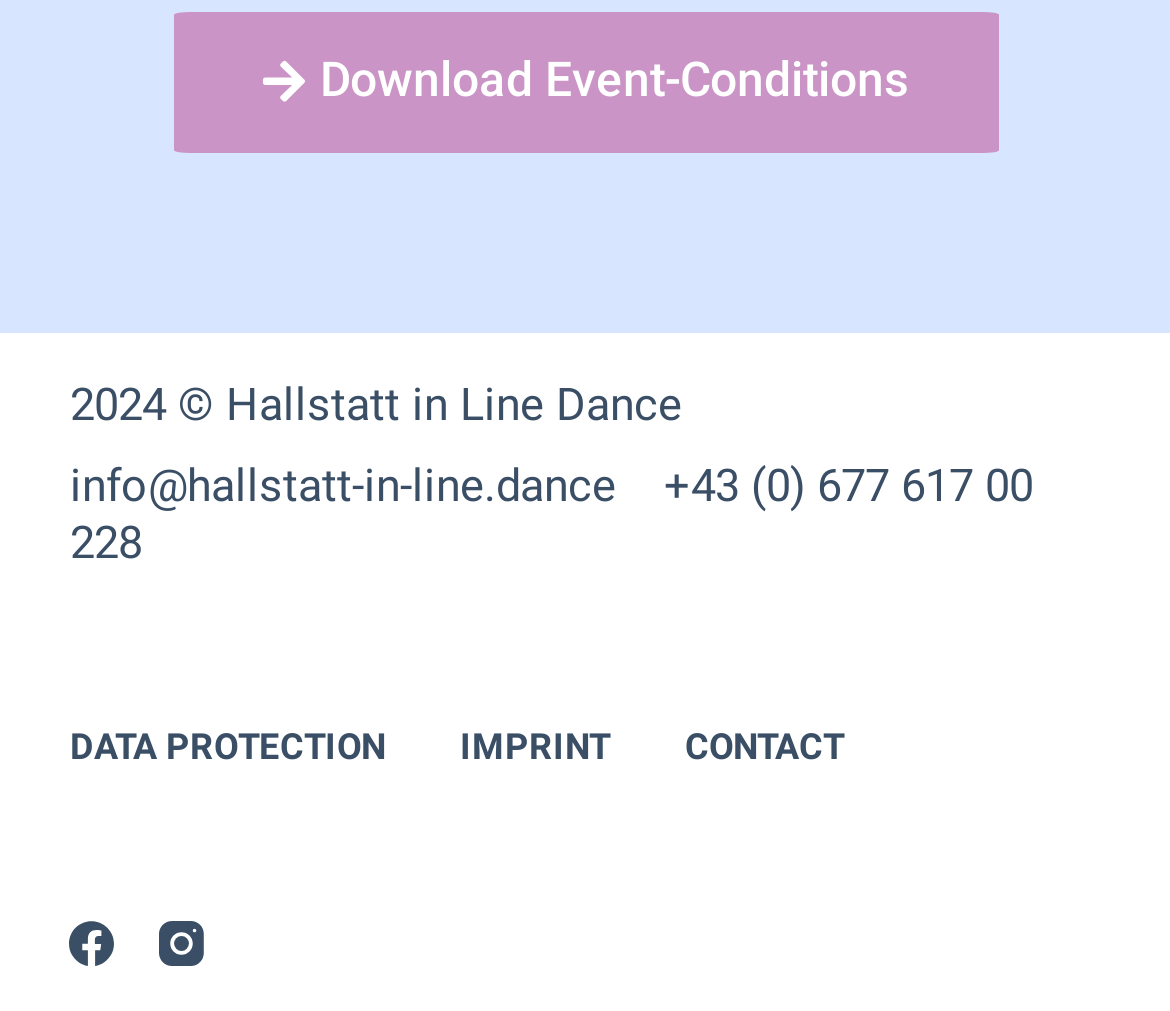Answer the question with a brief word or phrase:
How many social media links are present at the bottom of the webpage?

2